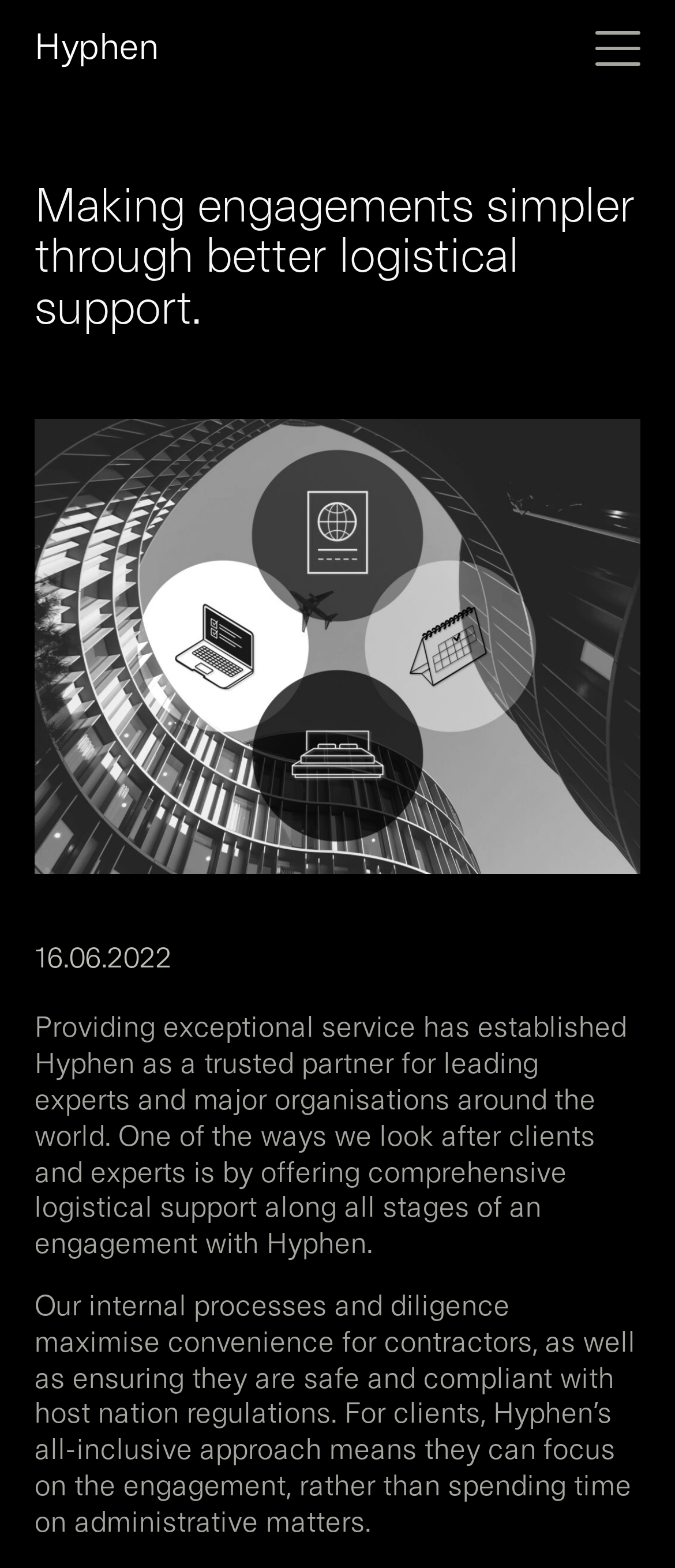What type of partners does Hyphen work with?
Please provide a single word or phrase as your answer based on the image.

Leading experts and major organisations